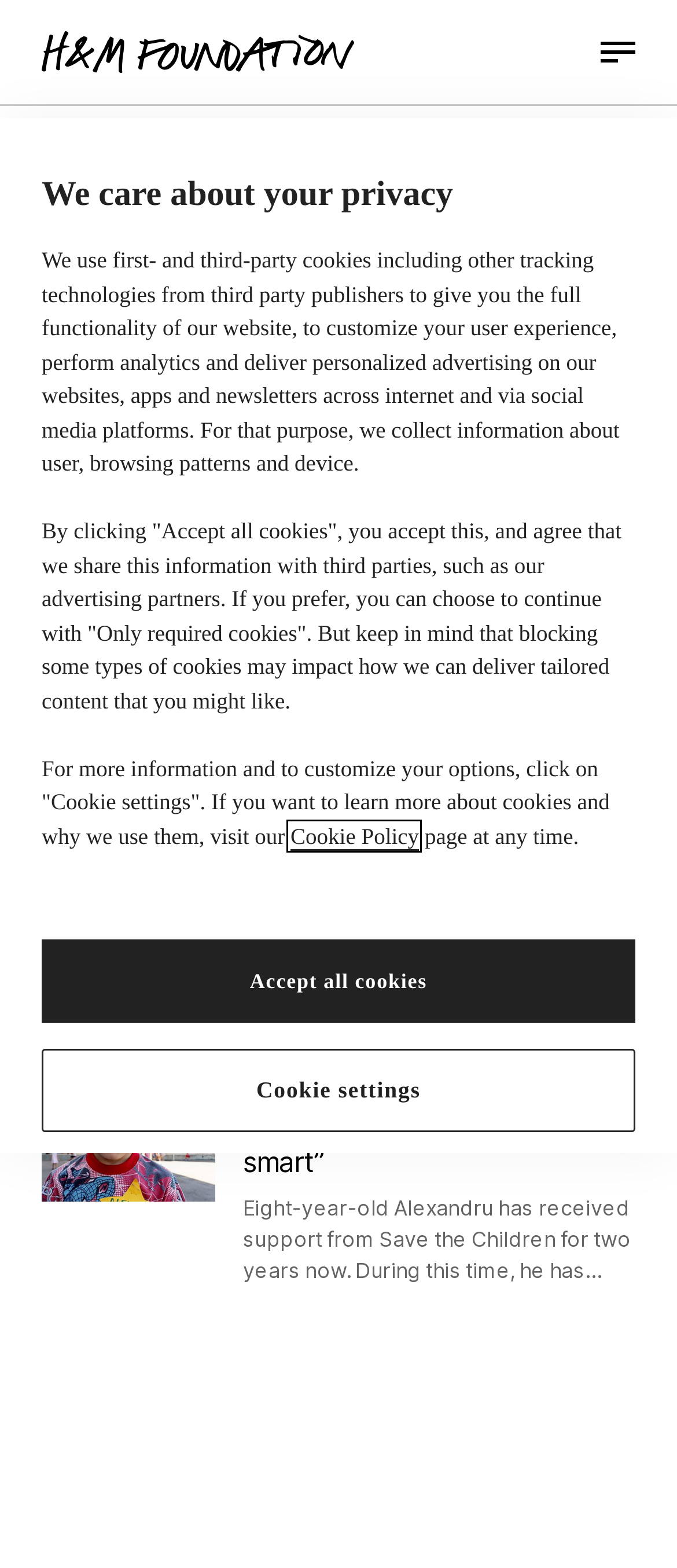Identify the bounding box of the UI element described as follows: "Sewing her way to success". Provide the coordinates as four float numbers in the range of 0 to 1 [left, top, right, bottom].

[0.359, 0.918, 0.864, 0.94]